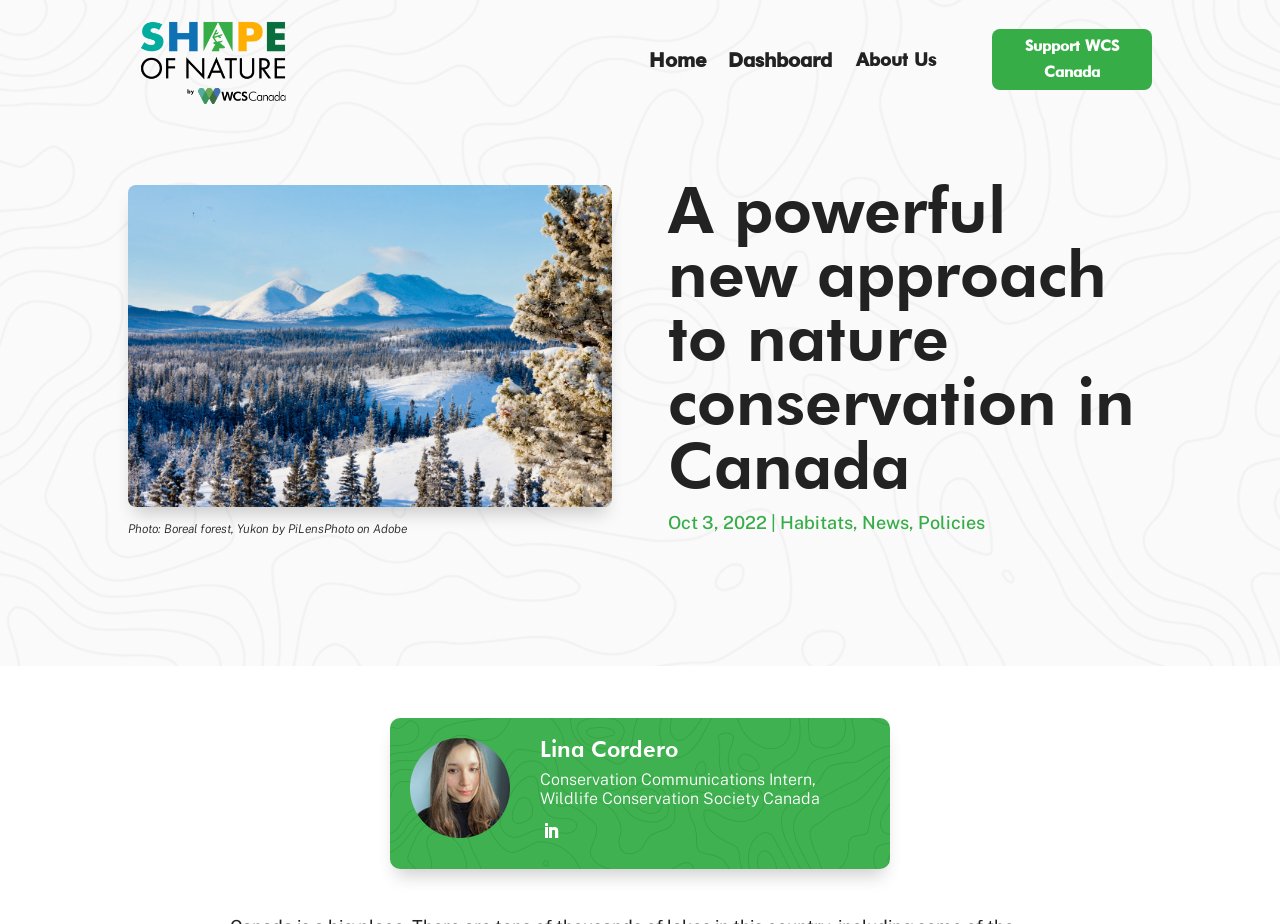Provide a one-word or one-phrase answer to the question:
What type of forest is shown in the photo?

Boreal forest